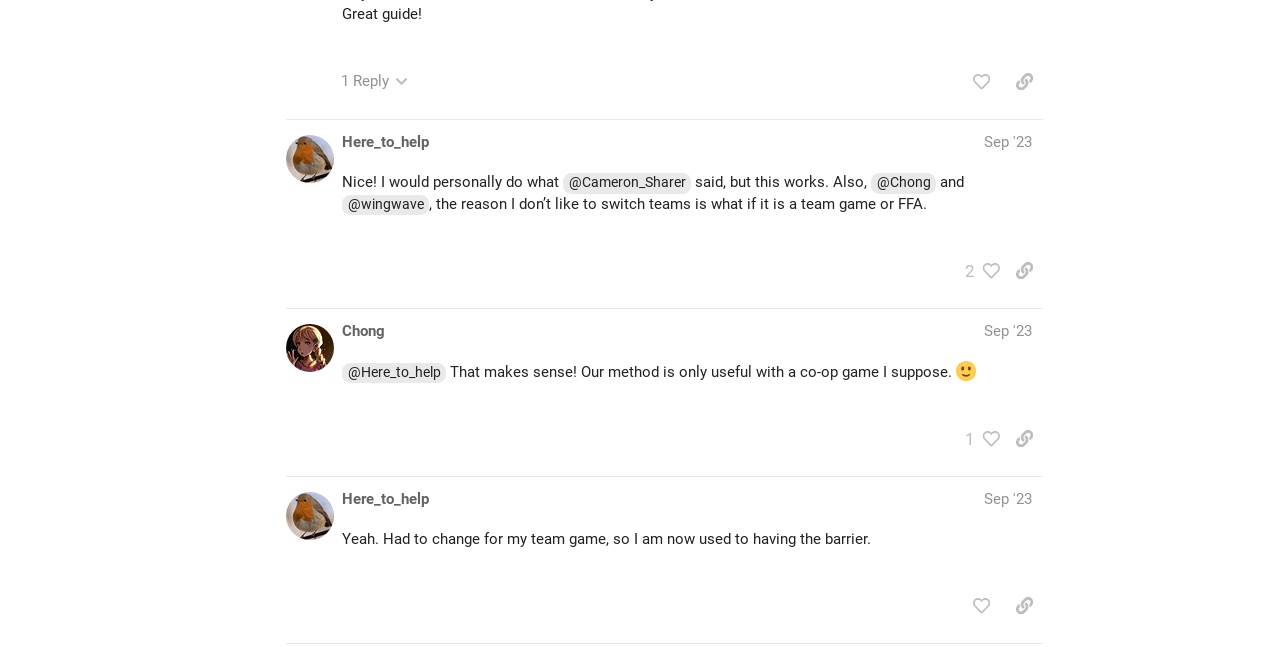Based on the element description: "Sep '23", identify the bounding box coordinates for this UI element. The coordinates must be four float numbers between 0 and 1, listed as [left, top, right, bottom].

[0.769, 0.498, 0.806, 0.526]